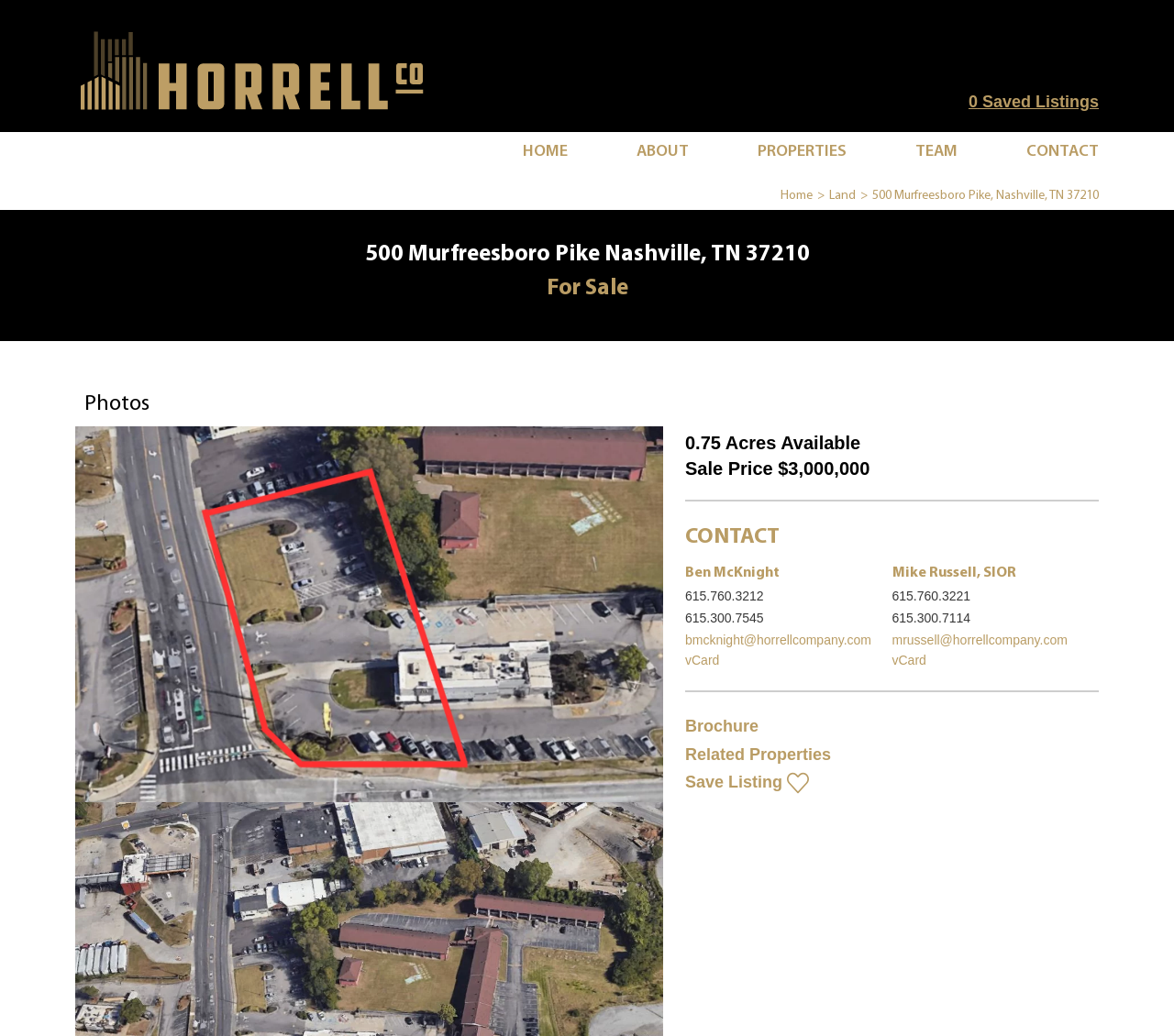Determine the bounding box coordinates of the clickable region to carry out the instruction: "Contact Ben McKnight".

[0.584, 0.545, 0.76, 0.562]